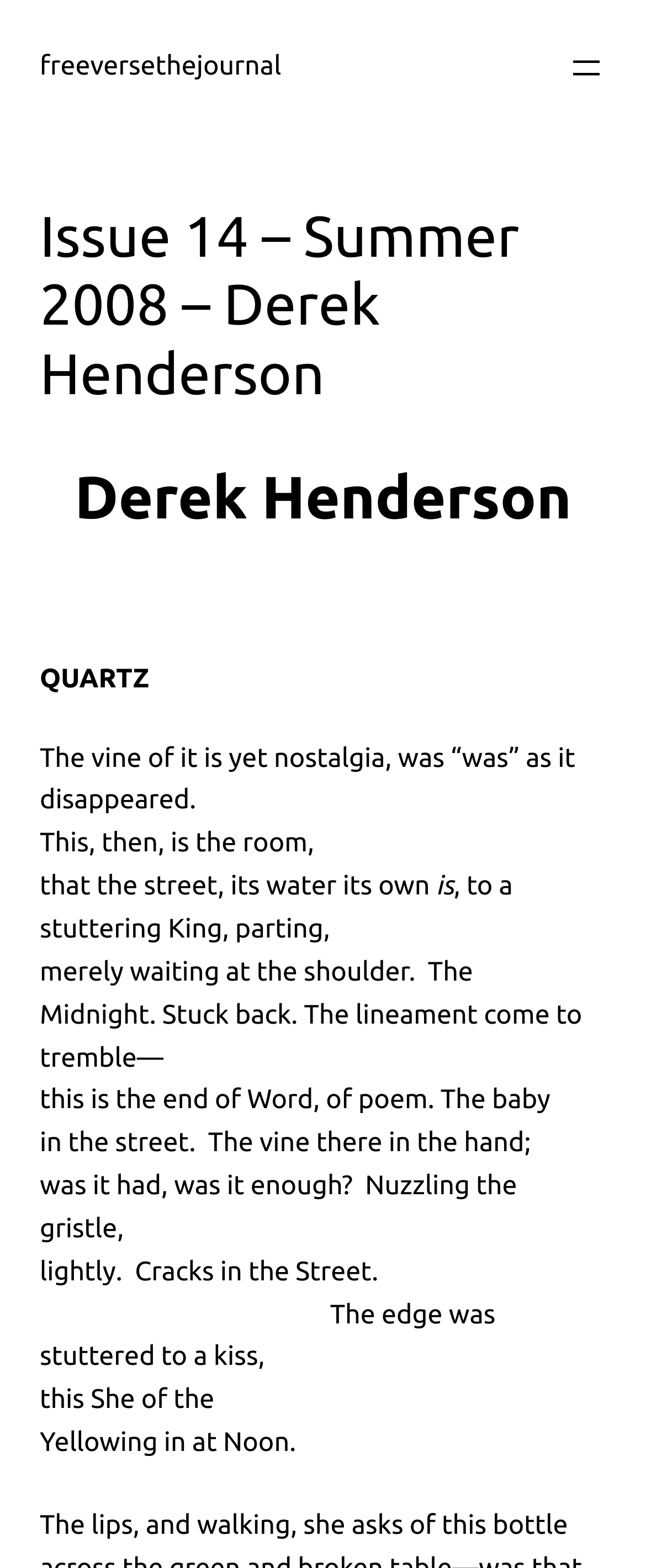Based on the provided description, "parent_node: Email* name="email" placeholder="Email*"", find the bounding box of the corresponding UI element in the screenshot.

None